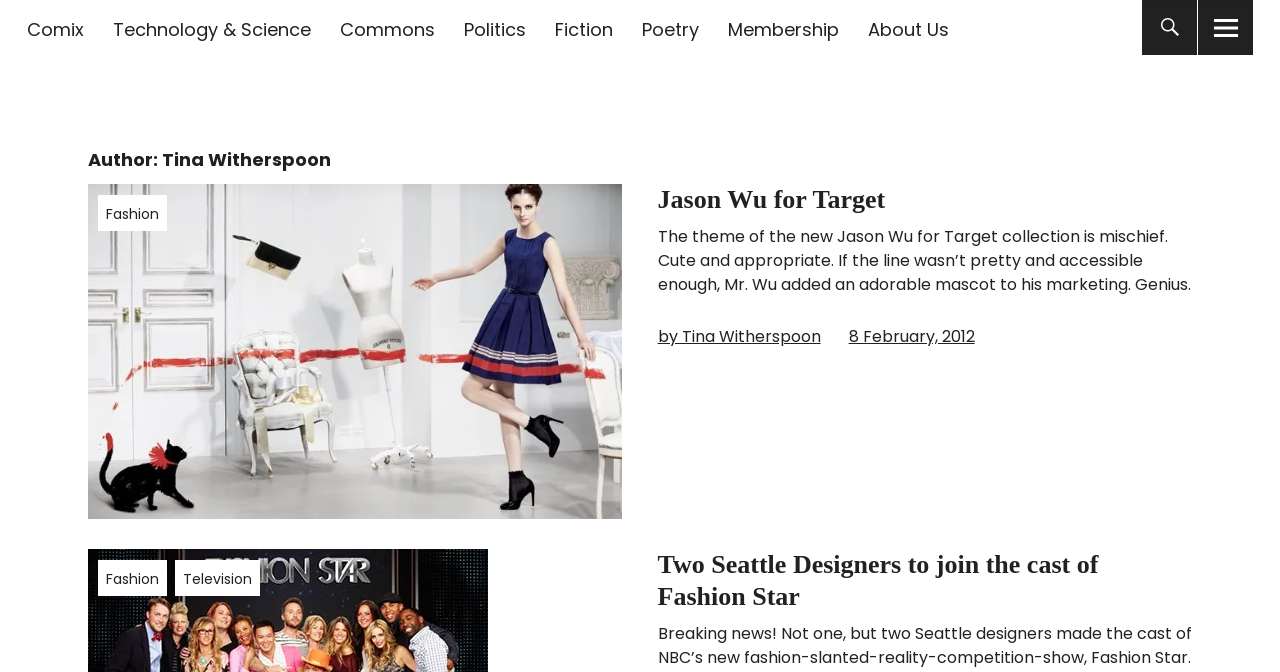Determine the bounding box for the described UI element: "Download Options".

None